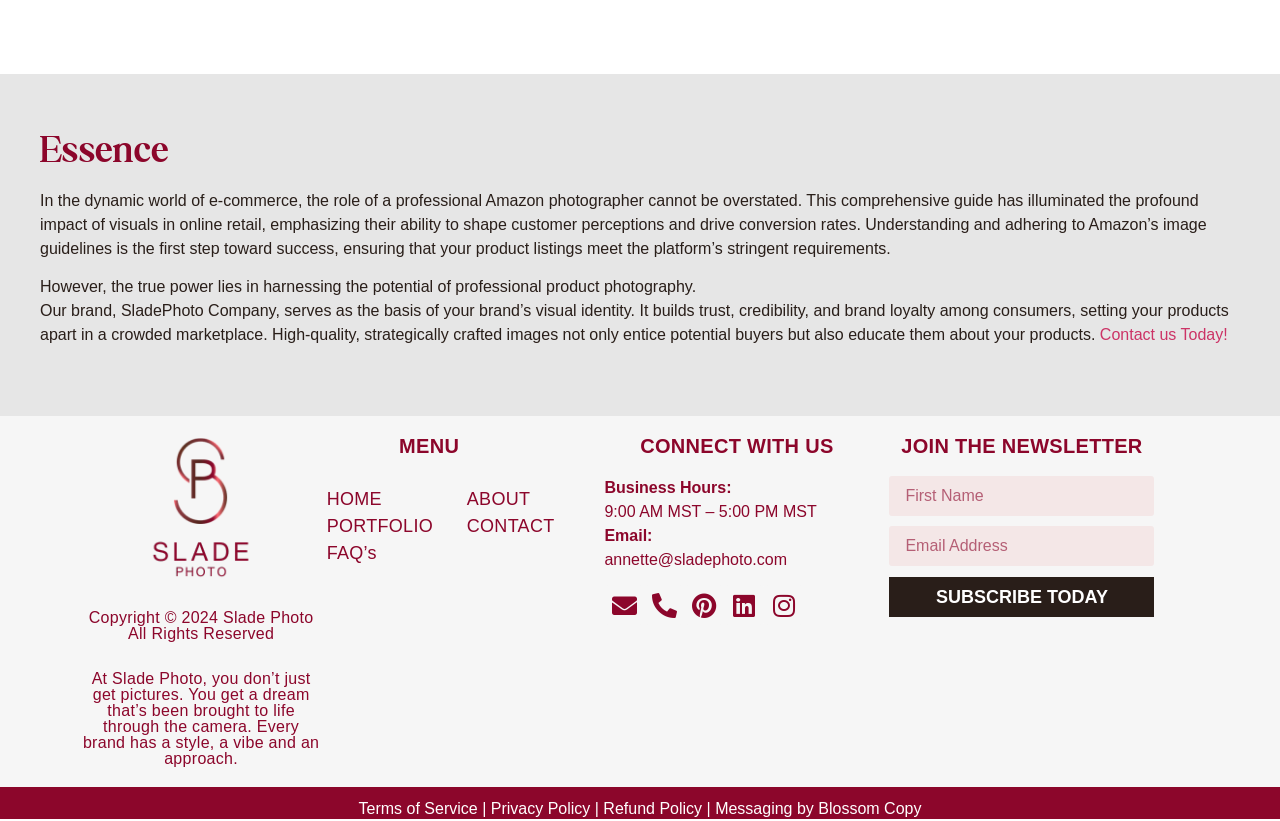Determine the bounding box coordinates for the clickable element to execute this instruction: "Click Slade Photo logo". Provide the coordinates as four float numbers between 0 and 1, i.e., [left, top, right, bottom].

[0.062, 0.531, 0.252, 0.708]